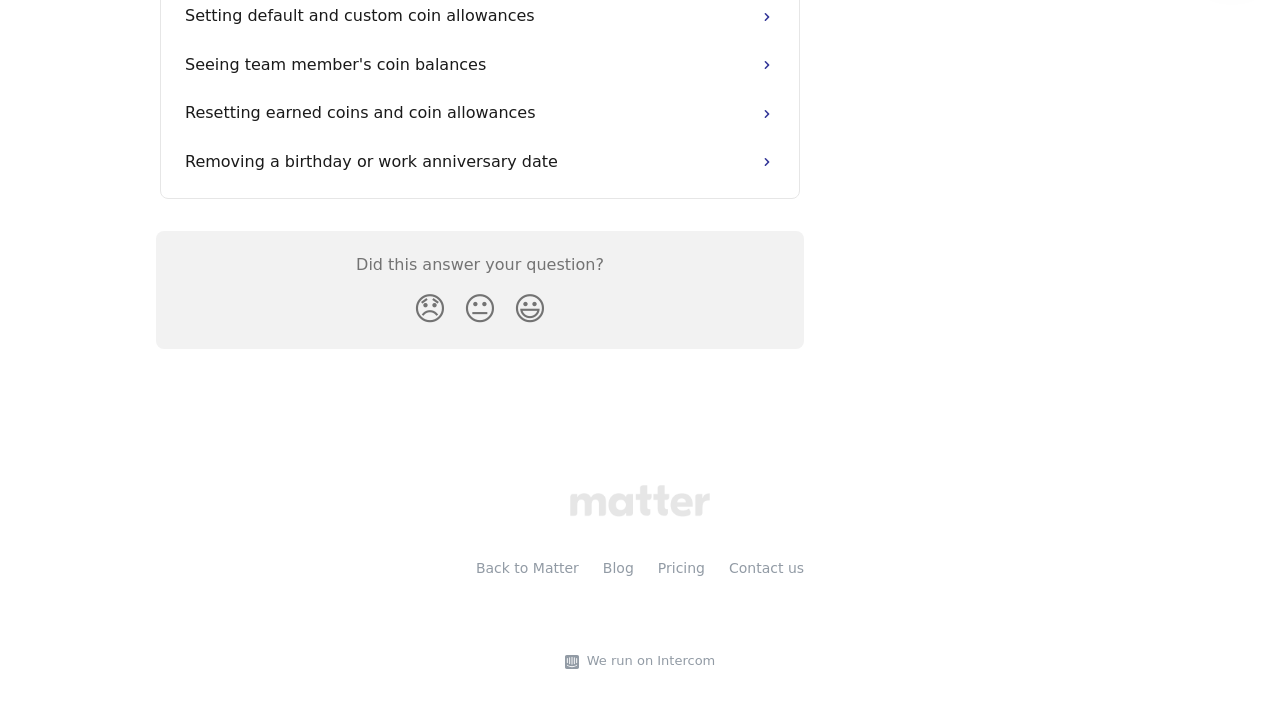Determine the bounding box coordinates of the target area to click to execute the following instruction: "Click on 'Removing a birthday or work anniversary date'."

[0.135, 0.191, 0.615, 0.259]